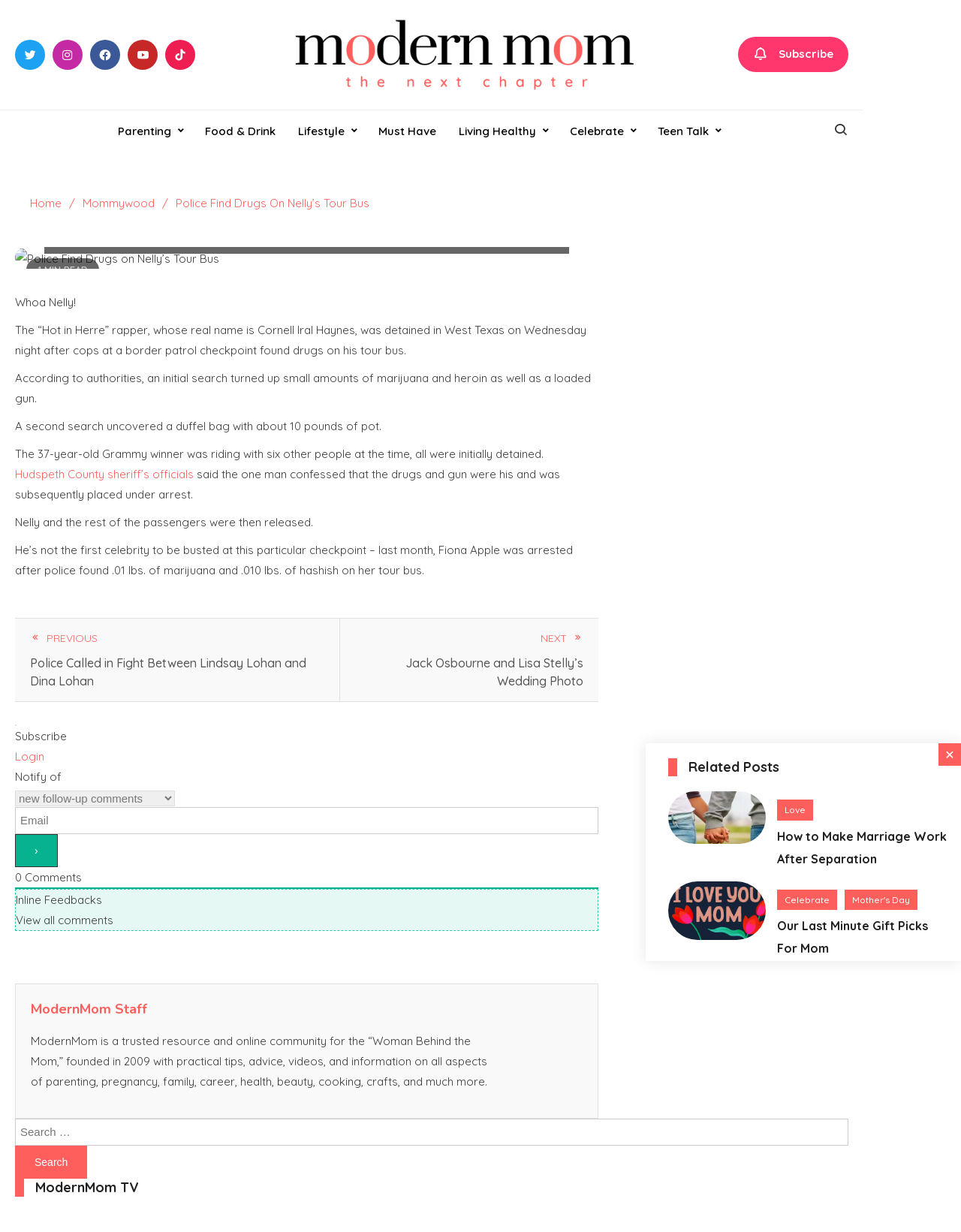What is the name of the website's founder?
Using the image as a reference, answer the question with a short word or phrase.

Not mentioned